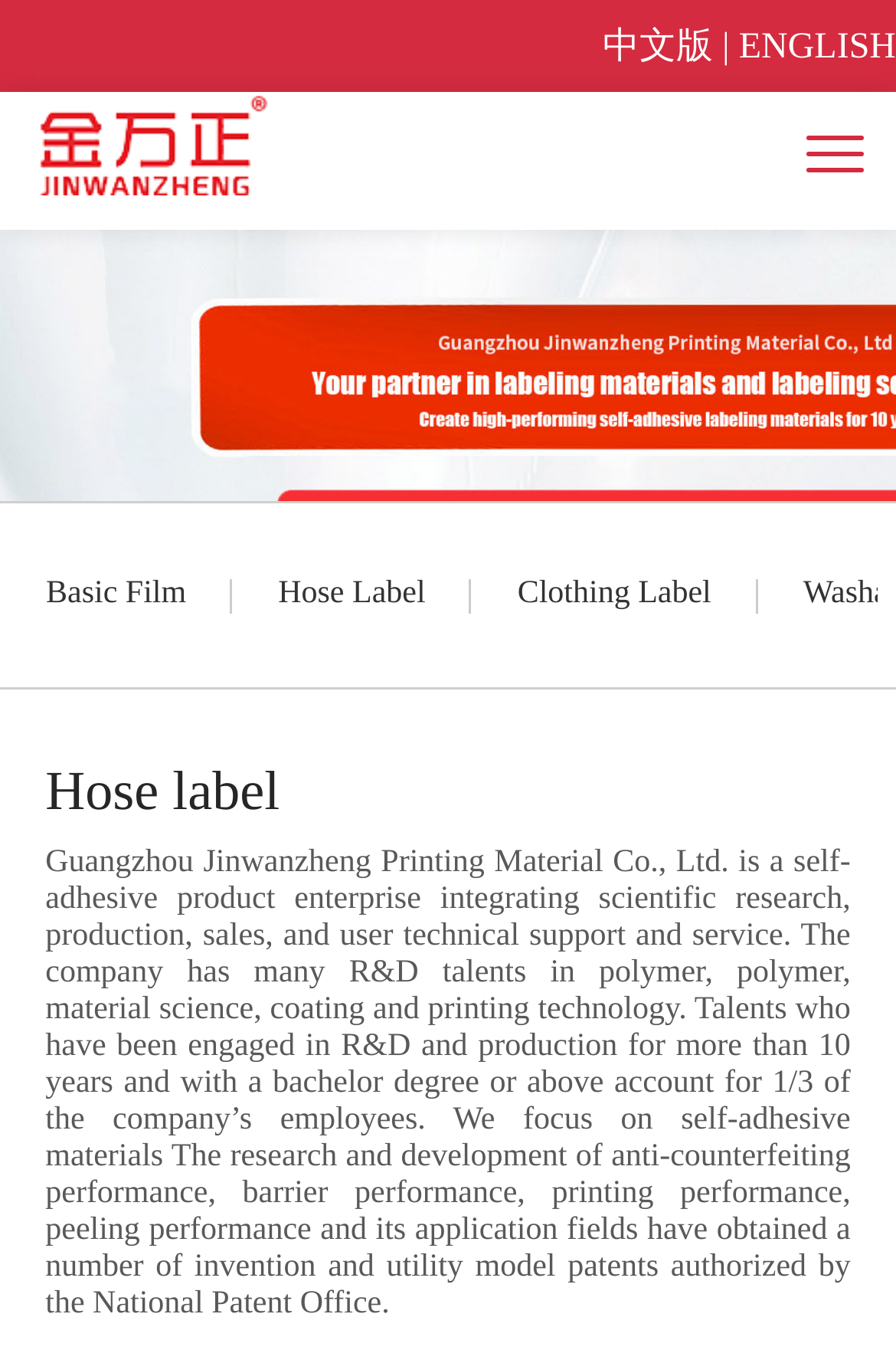What kind of patents has the company obtained?
Examine the screenshot and reply with a single word or phrase.

Invention and utility model patents